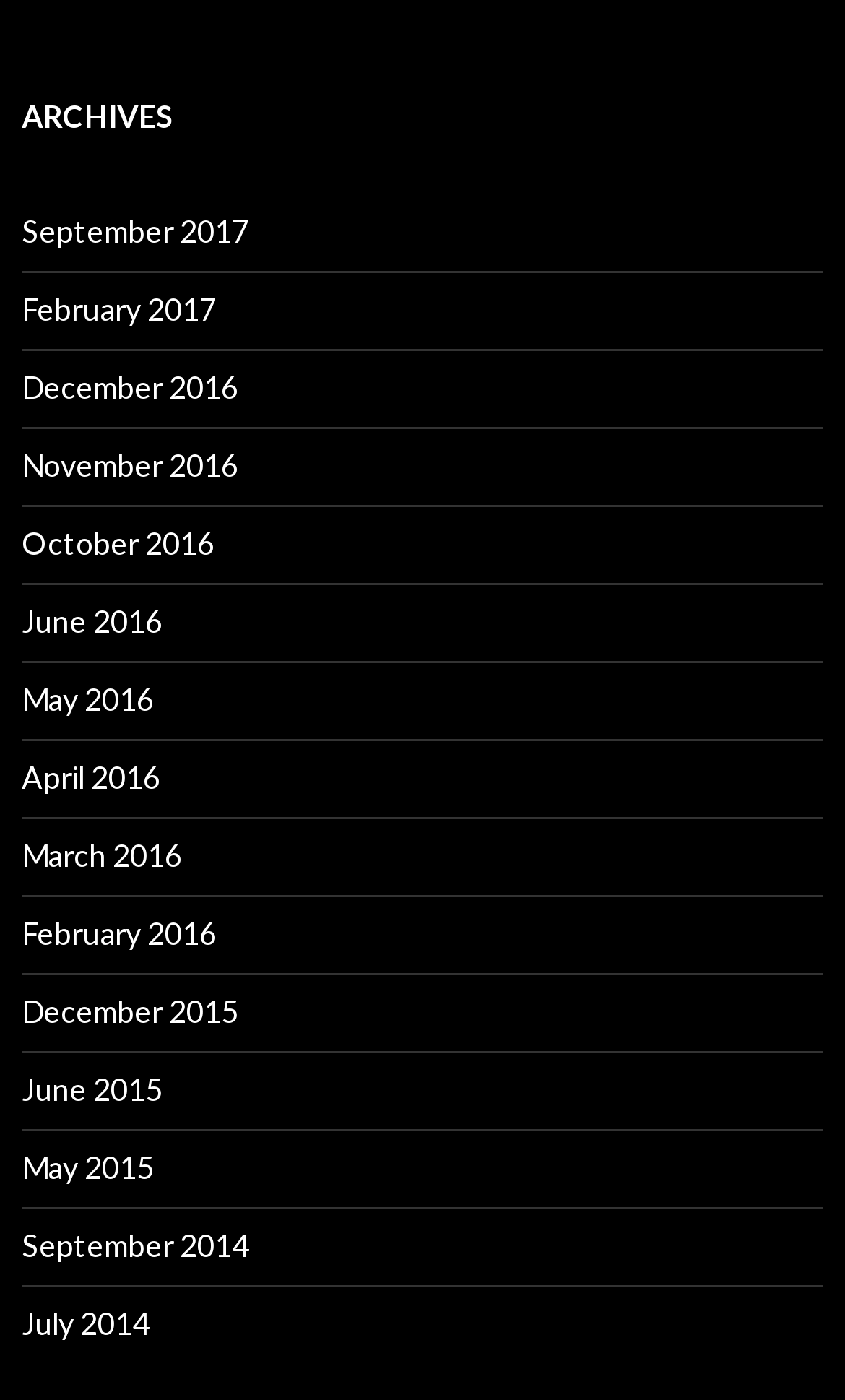How many links are available for the year 2016? Using the information from the screenshot, answer with a single word or phrase.

5